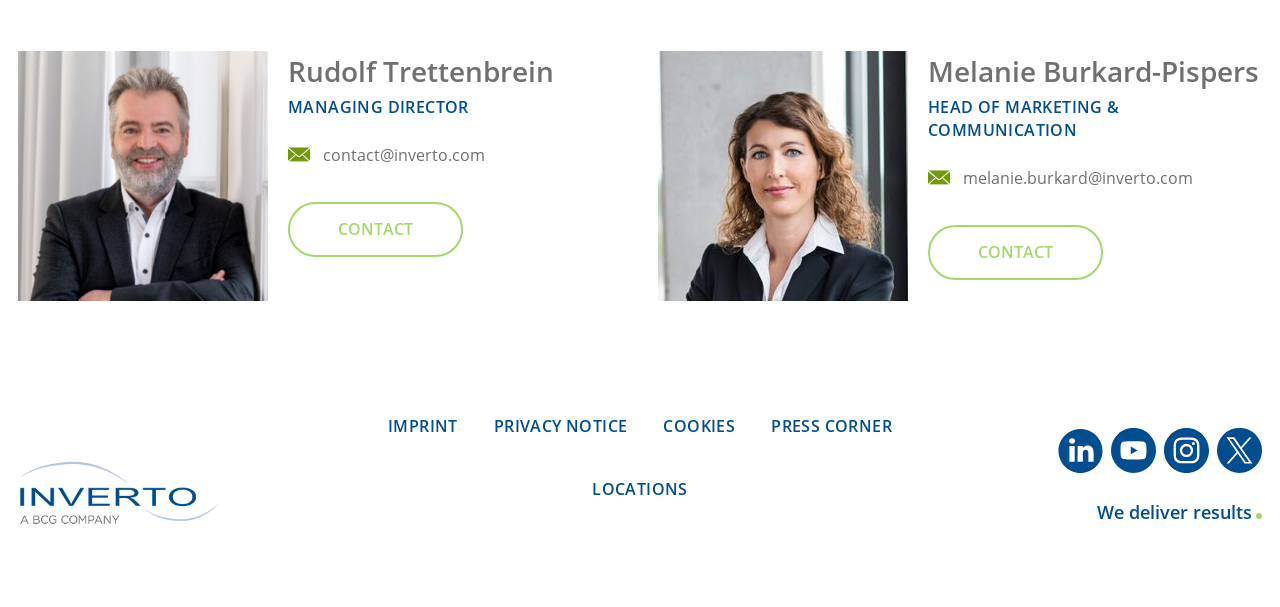What is the tagline of the company?
Look at the image and answer the question using a single word or phrase.

We deliver results